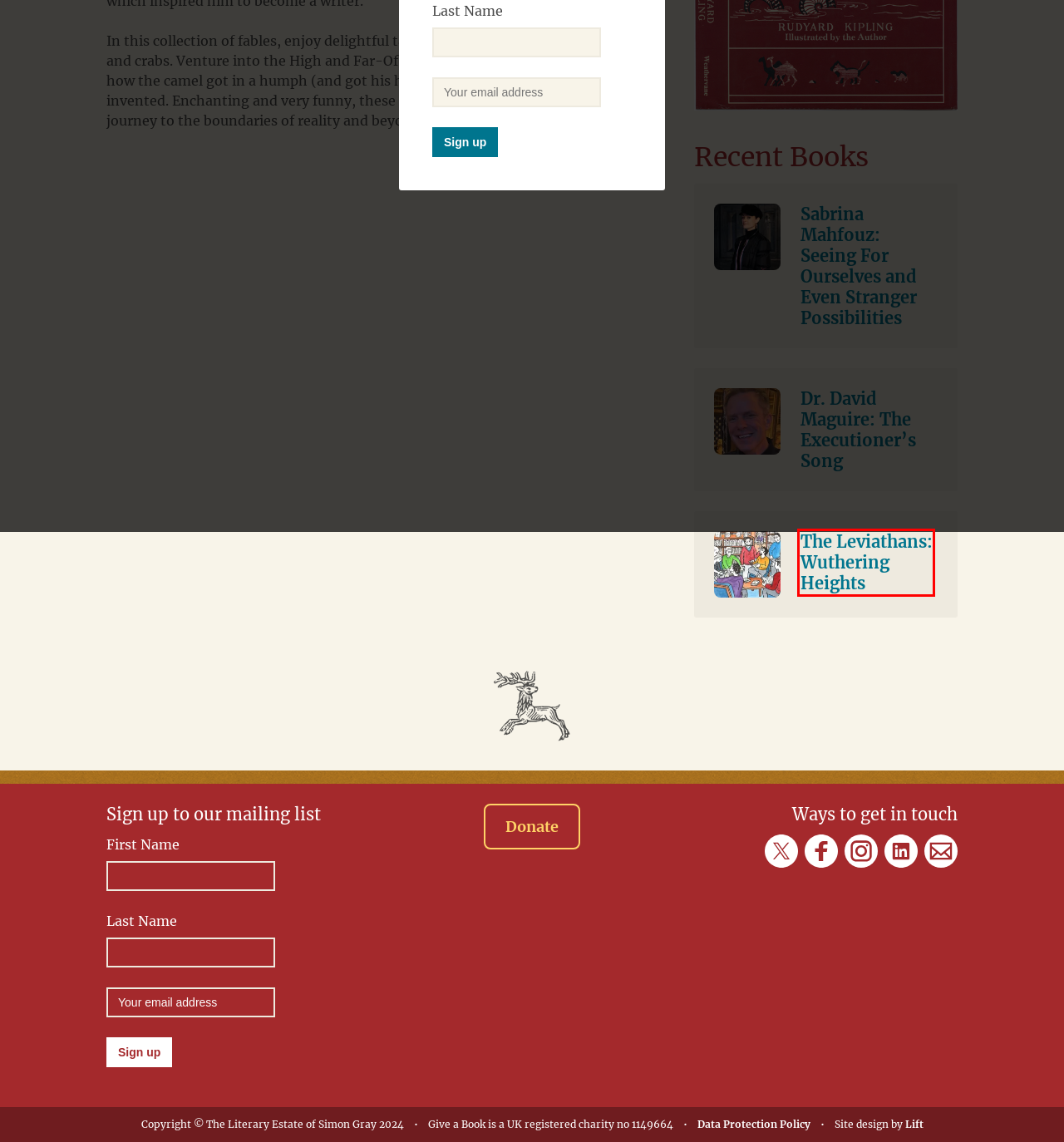Examine the screenshot of a webpage with a red bounding box around a UI element. Select the most accurate webpage description that corresponds to the new page after clicking the highlighted element. Here are the choices:
A. Dr. David Maguire: The Executioner's Song • Give a Book
B. Sabrina Mahfouz: Seeing For Ourselves and Even Stranger Possibilities • Give a Book
C. Home - Michael Morpurgo Official Site
D. Support Us • Give a Book
E. About Us • Give a Book
F. Projects Archive • Give a Book
G. The Leviathans: Wuthering Heights • Give a Book
H. Home • Give a Book

G